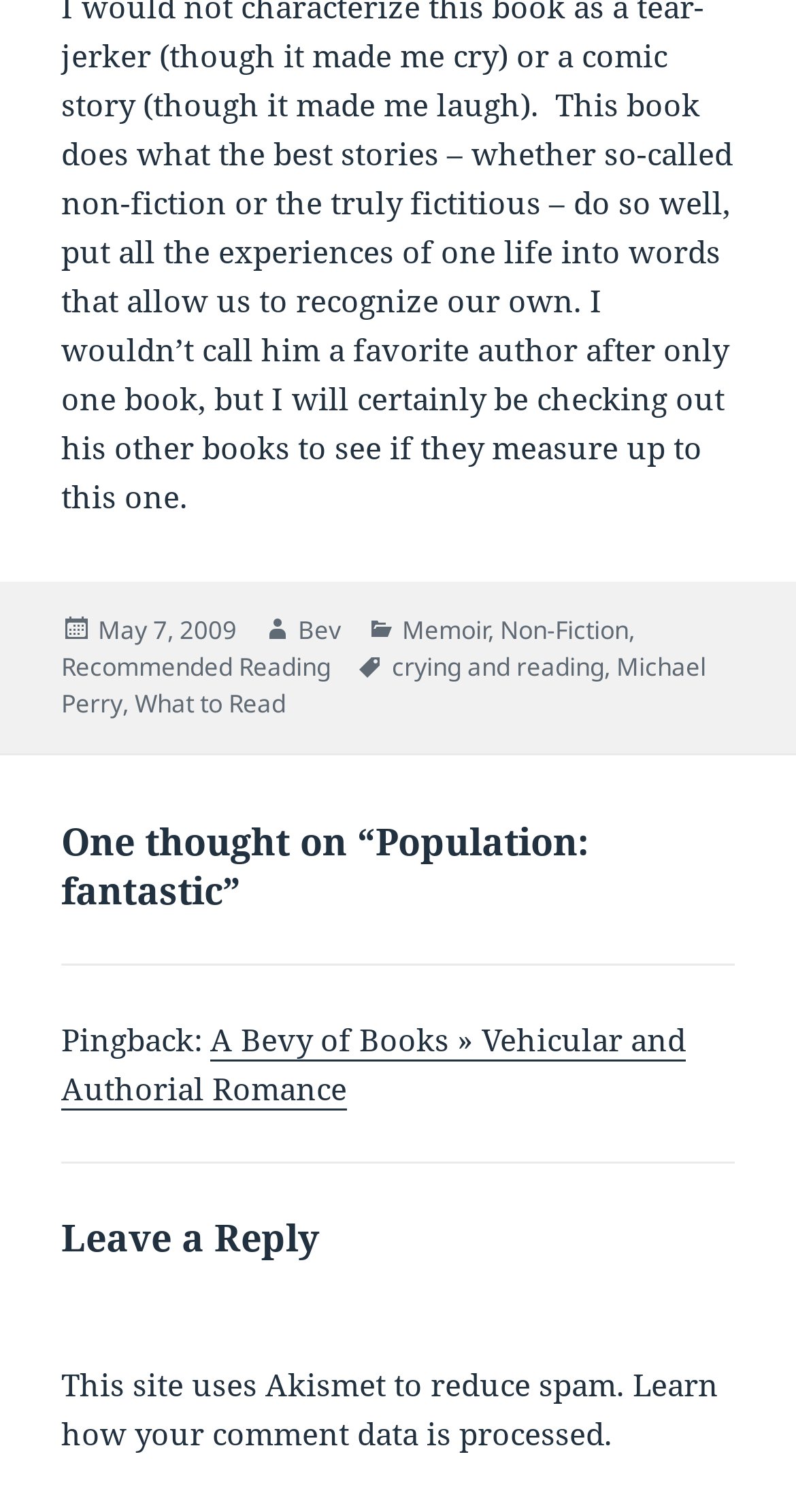Find the bounding box coordinates for the element that must be clicked to complete the instruction: "Leave a reply". The coordinates should be four float numbers between 0 and 1, indicated as [left, top, right, bottom].

[0.077, 0.802, 0.923, 0.834]